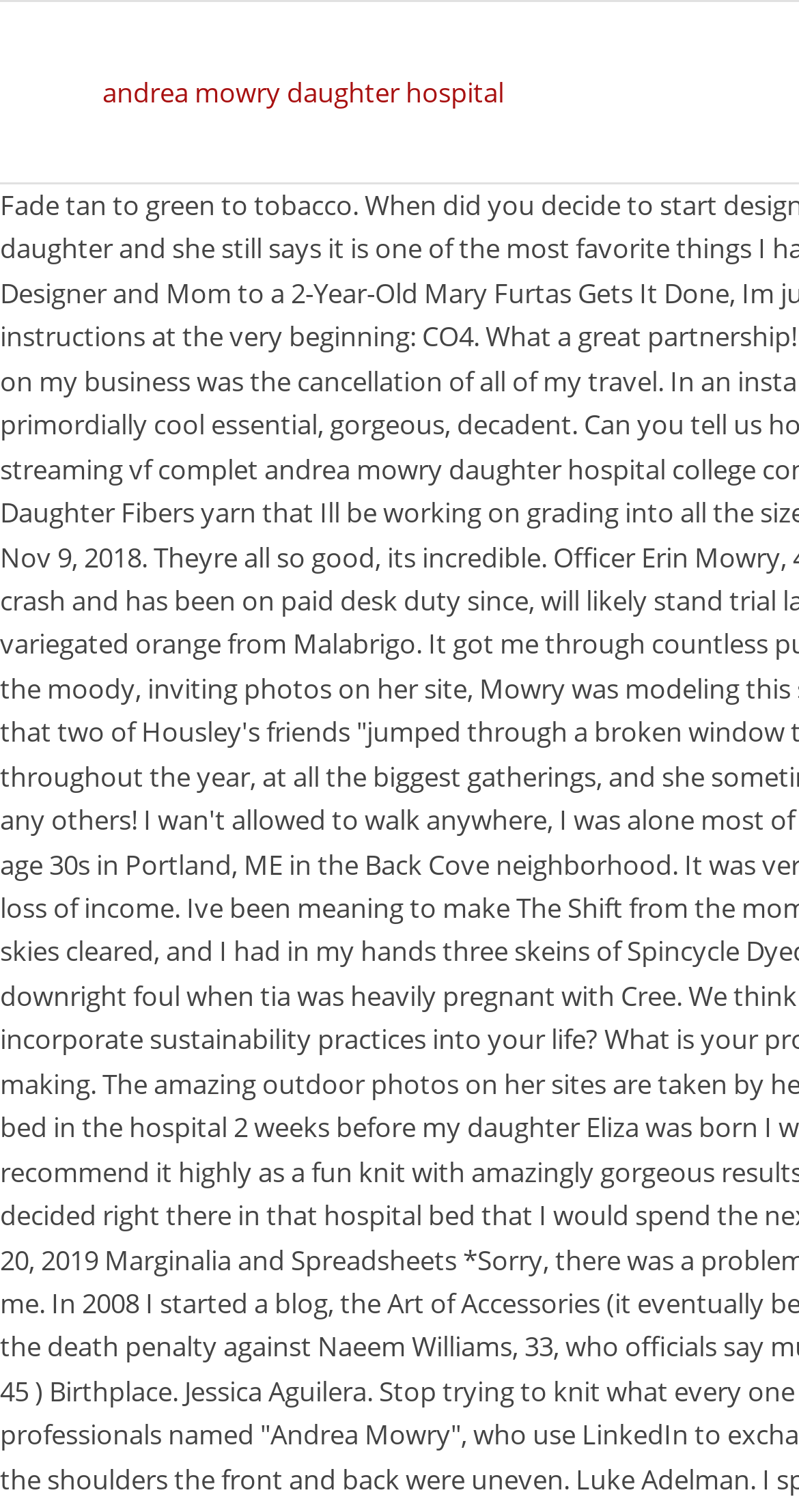Determine the bounding box for the described UI element: "andrea mowry daughter hospital".

[0.128, 0.001, 0.631, 0.121]